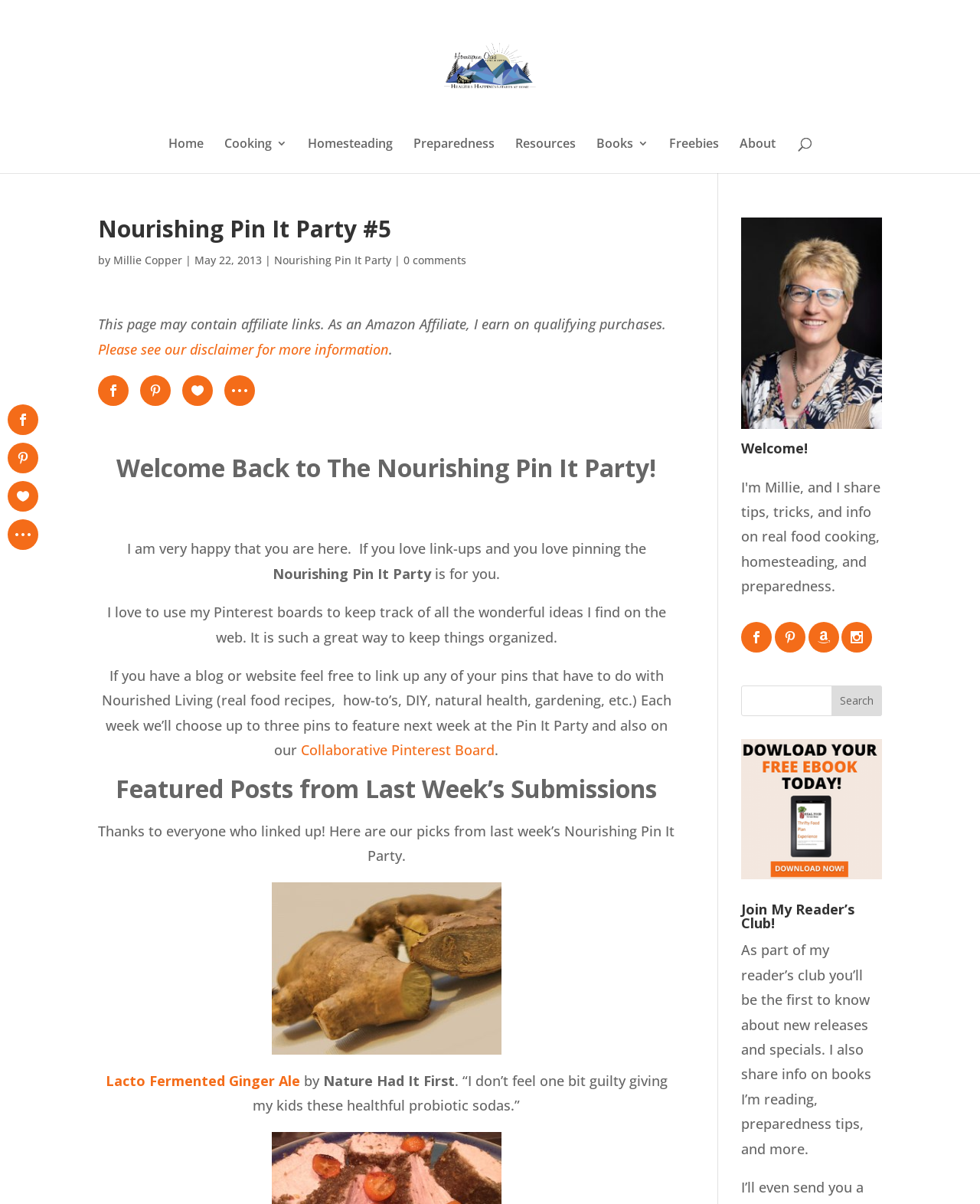Please find and generate the text of the main header of the webpage.

Nourishing Pin It Party #5